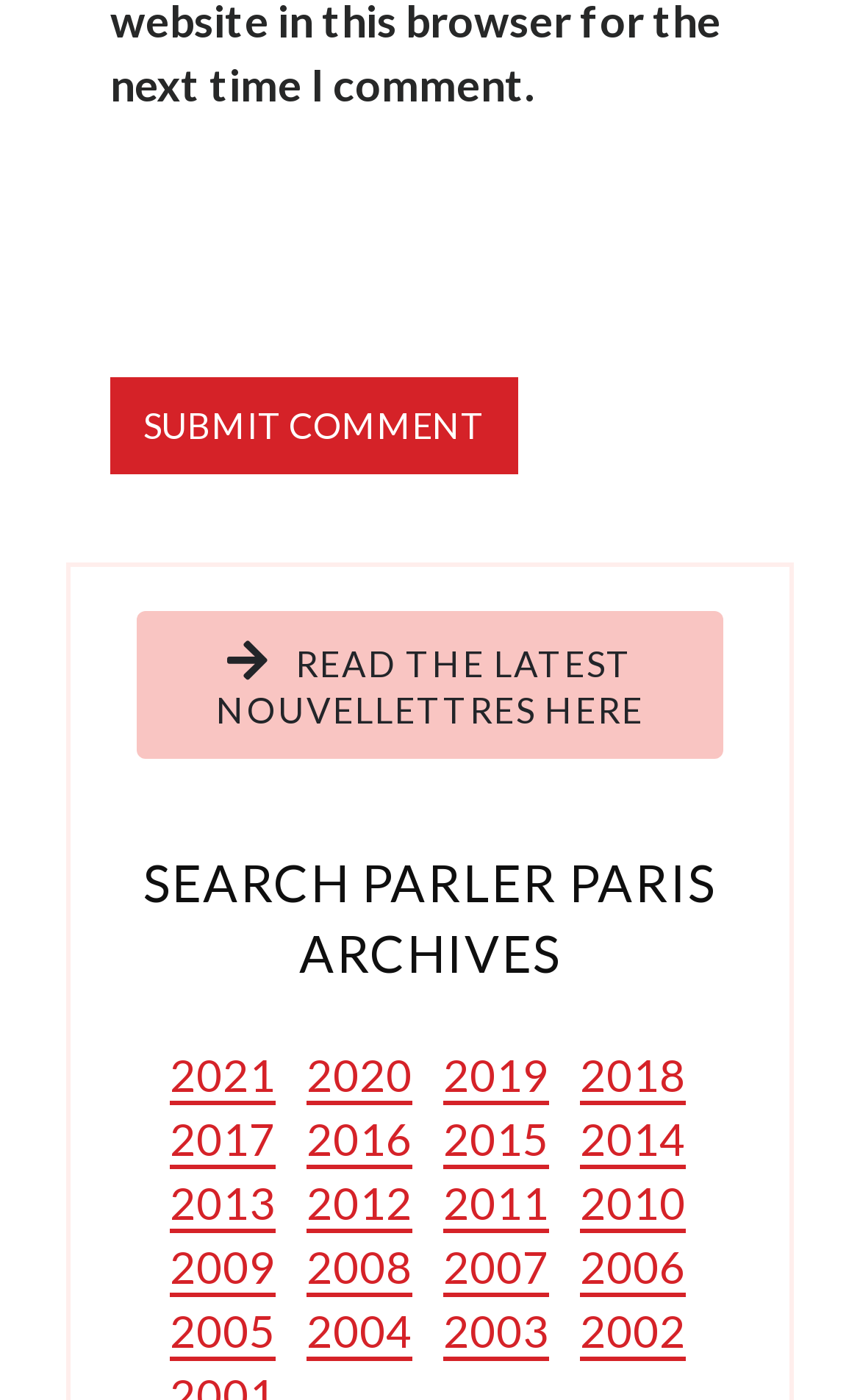What is the theme of the links listed from 2002 to 2021?
Please ensure your answer to the question is detailed and covers all necessary aspects.

The links listed from 2002 to 2021 are likely archives of past content, such as blog posts or articles, organized by year. This suggests that the webpage is a blog or a publication that has been active for a long time and has a rich archive of content.